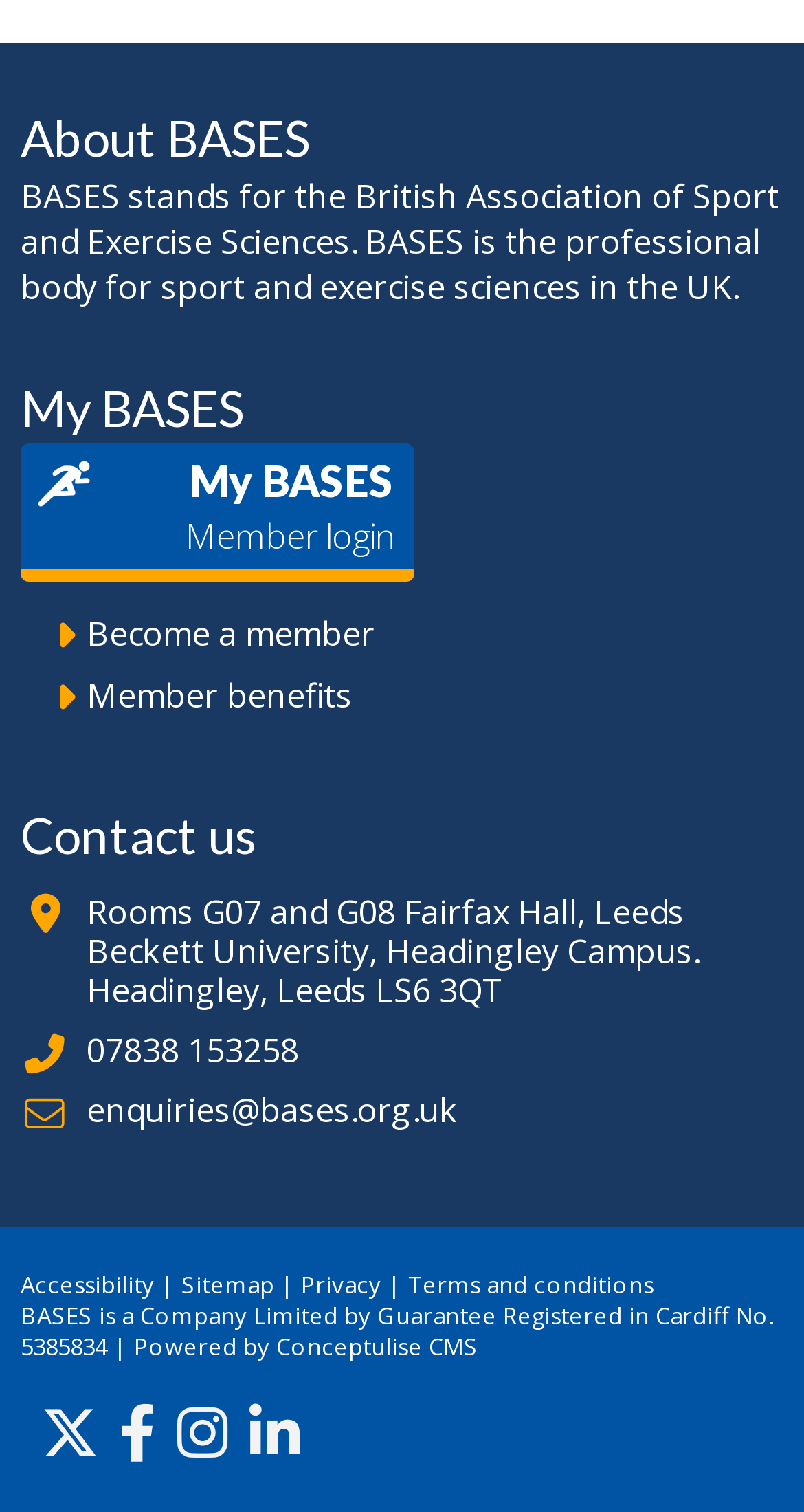Please determine the bounding box coordinates of the element's region to click for the following instruction: "become a member".

[0.108, 0.404, 0.467, 0.434]